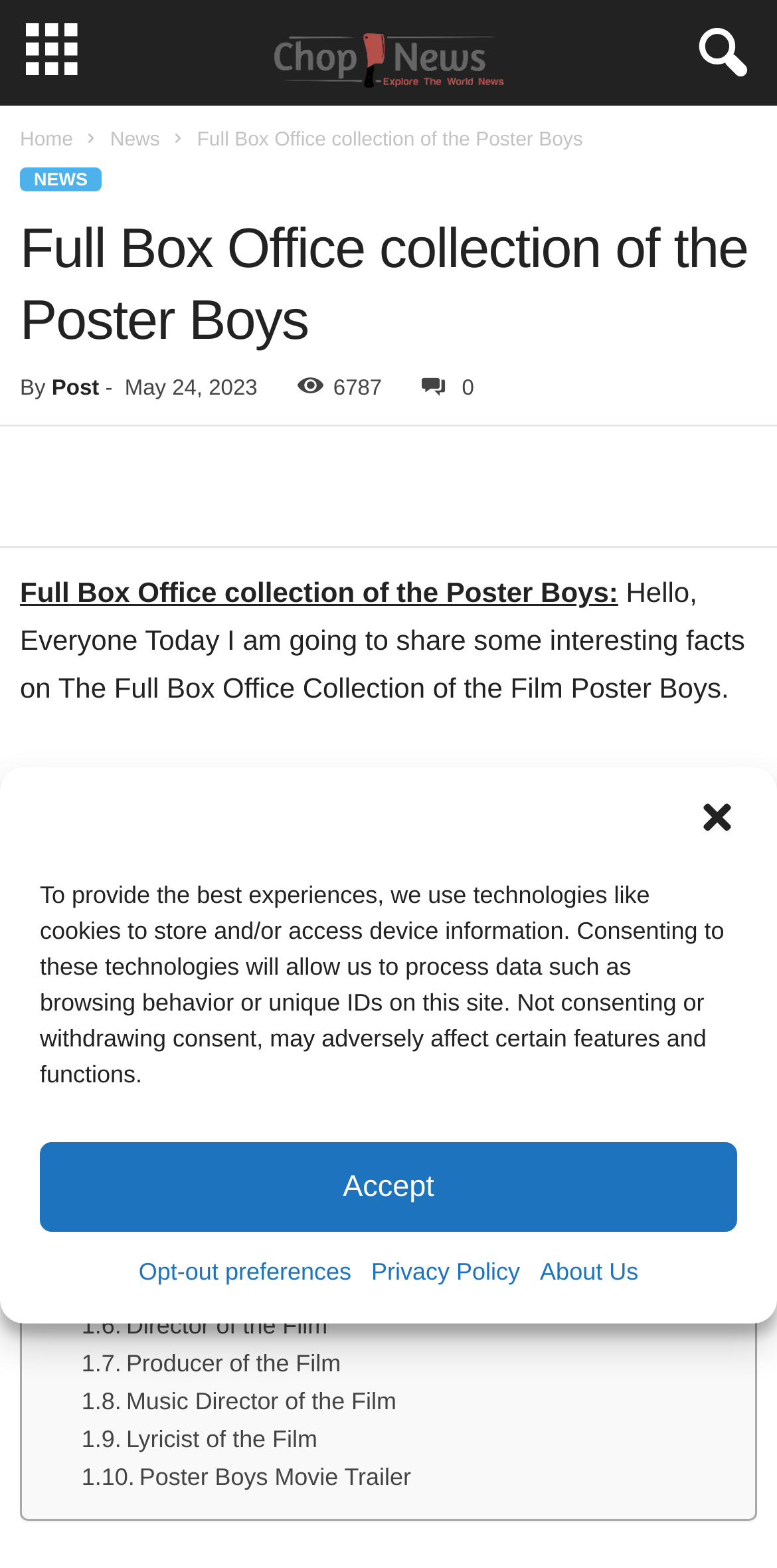Can you provide the bounding box coordinates for the element that should be clicked to implement the instruction: "Click the 'Home' link"?

[0.026, 0.083, 0.094, 0.097]